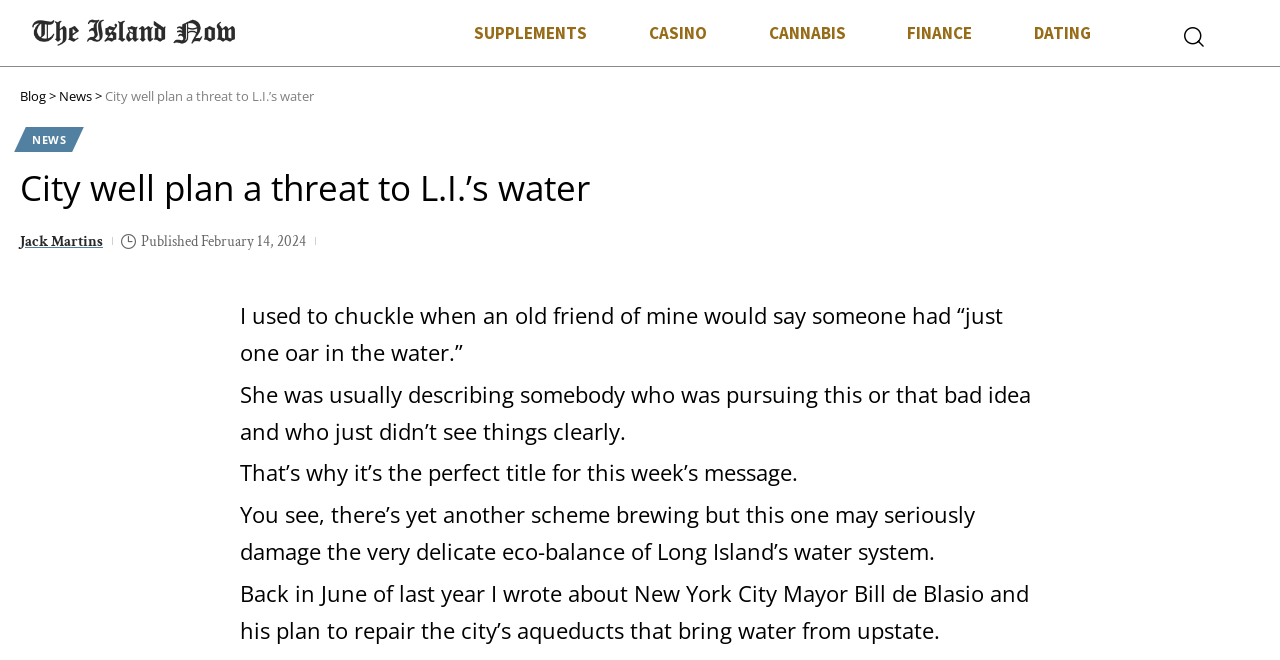Specify the bounding box coordinates for the region that must be clicked to perform the given instruction: "Click on the 'FINANCE' link".

[0.685, 0.015, 0.784, 0.085]